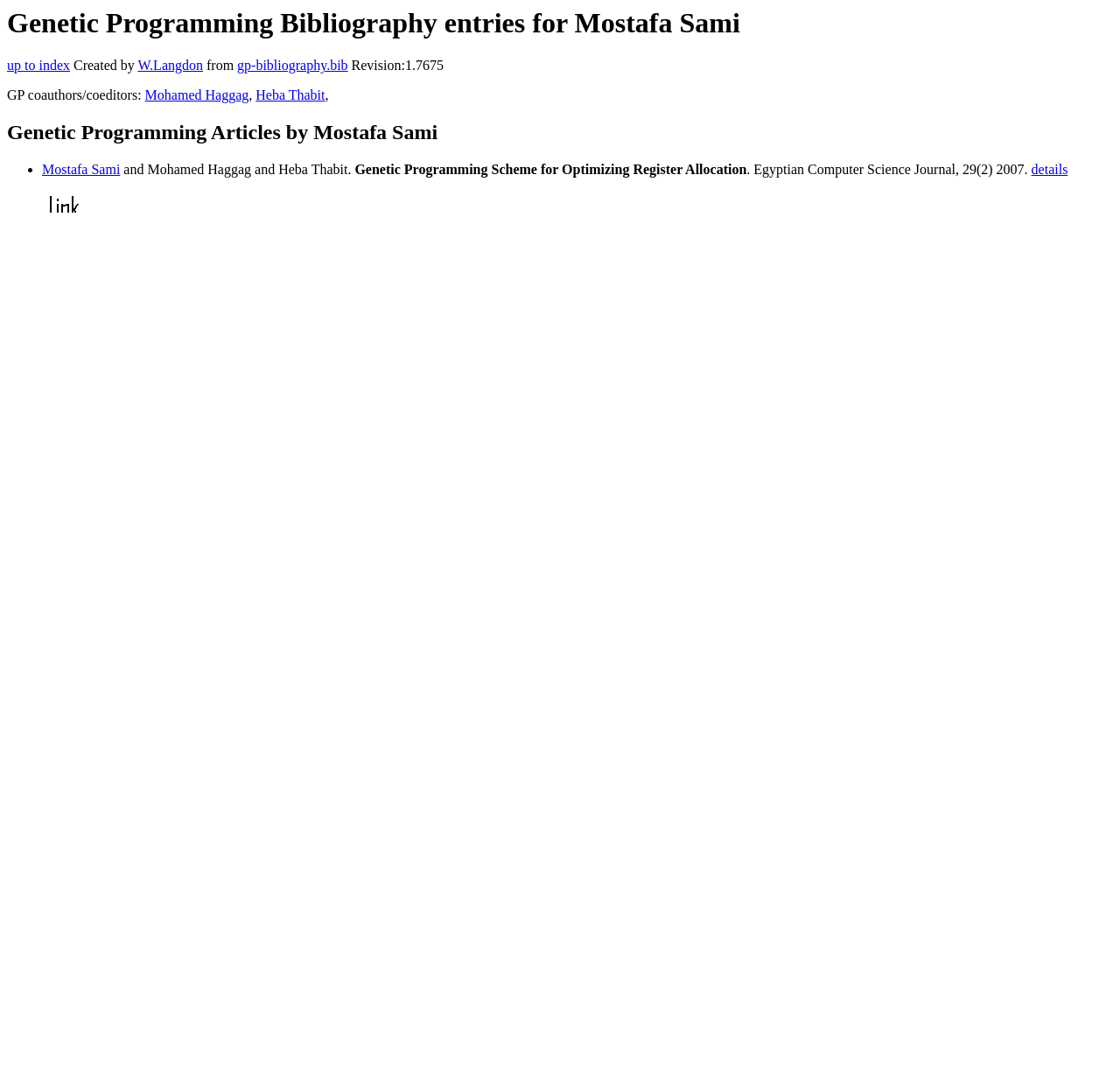Pinpoint the bounding box coordinates of the element you need to click to execute the following instruction: "go up to index". The bounding box should be represented by four float numbers between 0 and 1, in the format [left, top, right, bottom].

[0.006, 0.054, 0.062, 0.068]